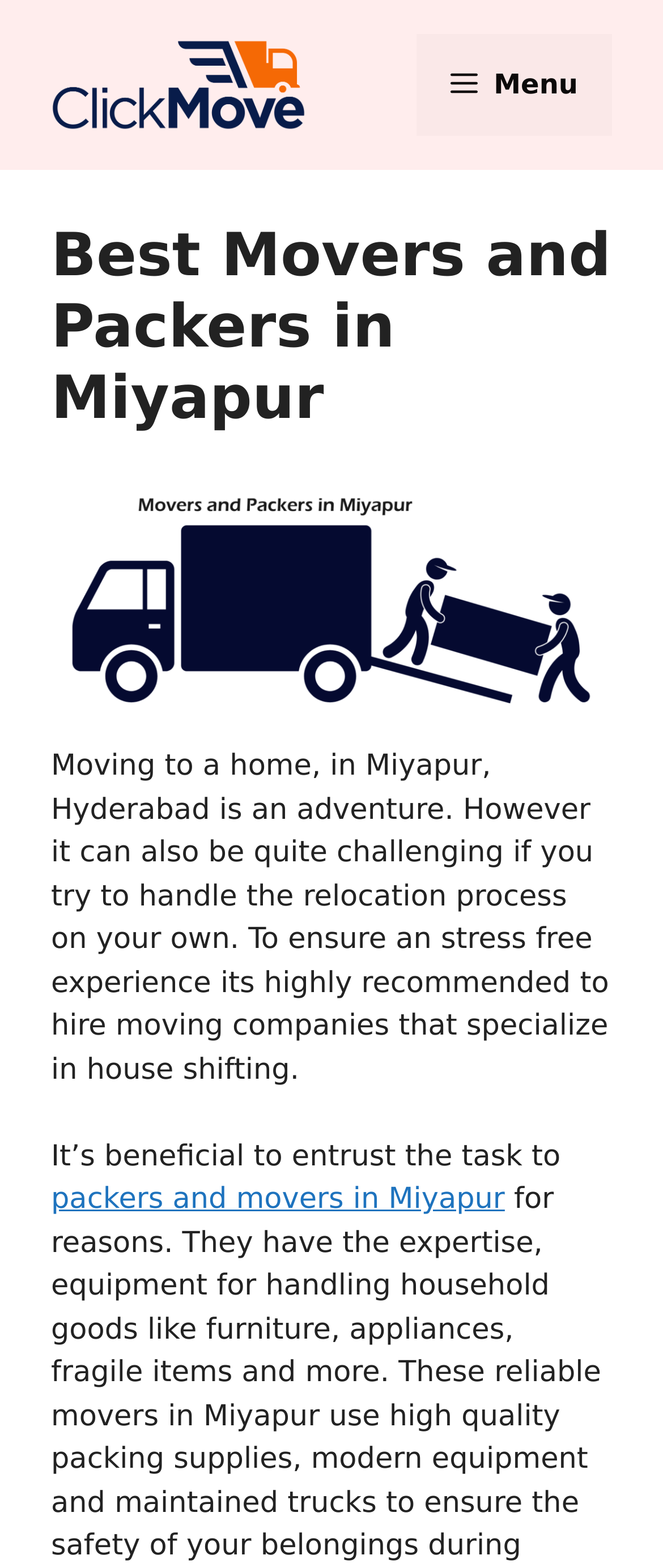Utilize the information from the image to answer the question in detail:
What is the purpose of hiring moving companies?

According to the webpage, hiring moving companies can ensure a stress-free experience when relocating to a new home. The text 'To ensure an stress free experience its highly recommended to hire moving companies that specialize in house shifting.' implies that the purpose of hiring moving companies is to make the relocation process less stressful.